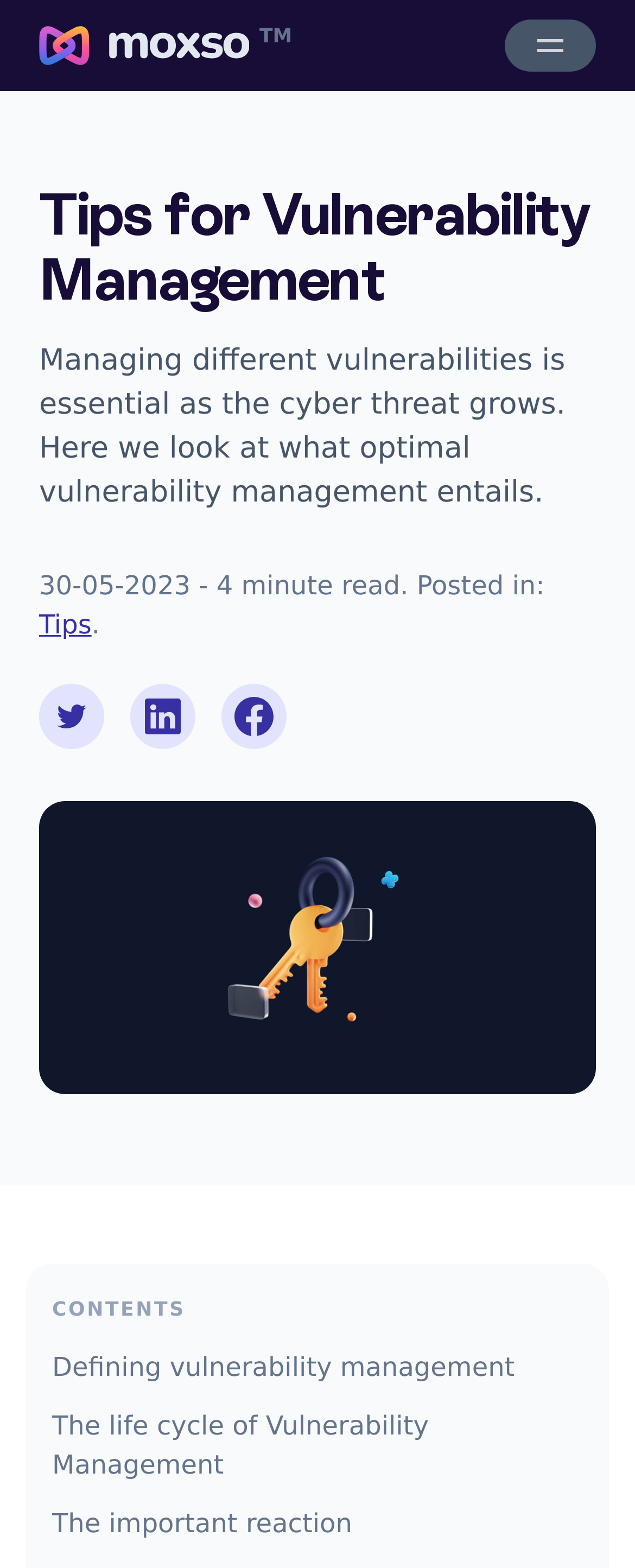Provide an in-depth caption for the webpage.

The webpage is about "Tips for Vulnerability Management". At the top left, there is a link to "Moxso security TM" accompanied by two images, with a small "TM" text next to them. On the top right, there is a button to "Open menu" with an image inside. 

Below the top section, there is a large heading "Tips for Vulnerability Management" that spans almost the entire width of the page. Underneath the heading, there is a paragraph of text that summarizes the importance of managing different vulnerabilities in the face of growing cyber threats. 

Following the paragraph, there is a line of text indicating the date and reading time of the article, "30-05-2023 - 4 minute read. Posted in:". Below this line, there are three links to share the article on Twitter, LinkedIn, and Facebook, each accompanied by a small image. 

Further down, there is a large image related to "Tips for Vulnerability Management" that takes up most of the width of the page. 

At the bottom of the page, there is a section with a heading "CONTENTS" and three links to different sections of the article: "Defining vulnerability management", "The life cycle of Vulnerability Management", and "The important reaction".